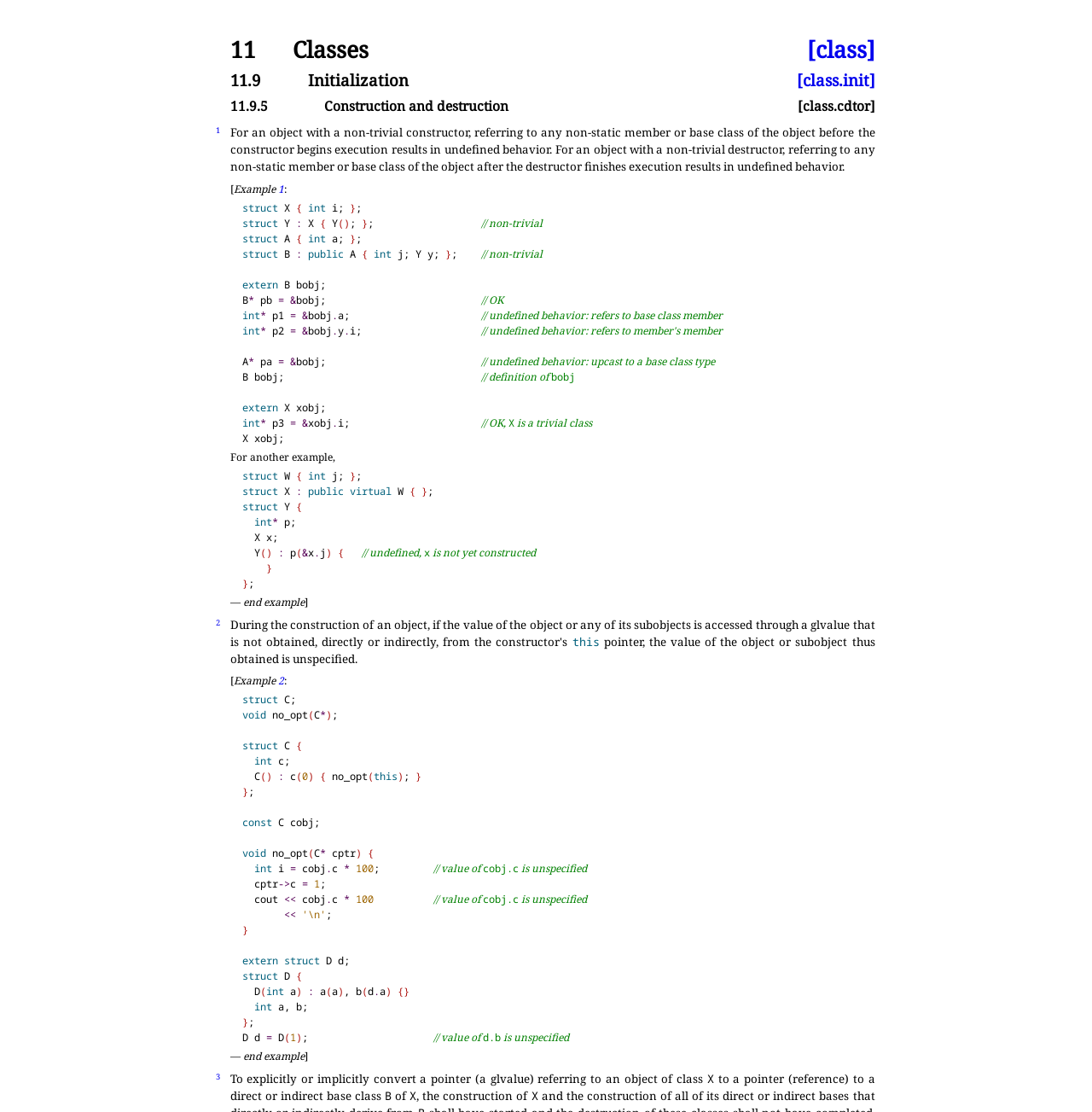Refer to the image and provide a thorough answer to this question:
What is the topic of the section 11.9.5?

The topic of the section 11.9.5 is 'Construction and destruction' which is a subheading under the main heading '11.9 Initialization'.